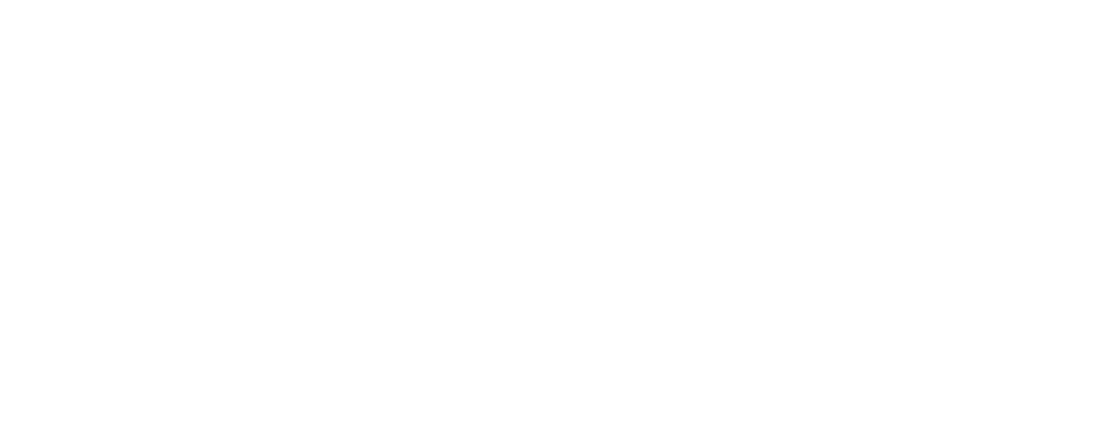Generate a detailed caption that describes the image.

The image features the graphical abstract of a scholarly article titled "Completion of the epithelial to mesenchymal transition in zebrafish mesoderm requires Spadetail." This visual representation highlights a significant biological process involving the transformation of epithelial cells into mesenchymal cells, which is crucial during gastrulation in zebrafish embryos. The graphical abstract encapsulates key findings about the spadetail mutation, which affects the maturation program of mesodermal cells, ultimately serving as a model to explore cellular properties during this transition. The image serves as an informative snapshot that complements the detailed scientific discussion within the article.